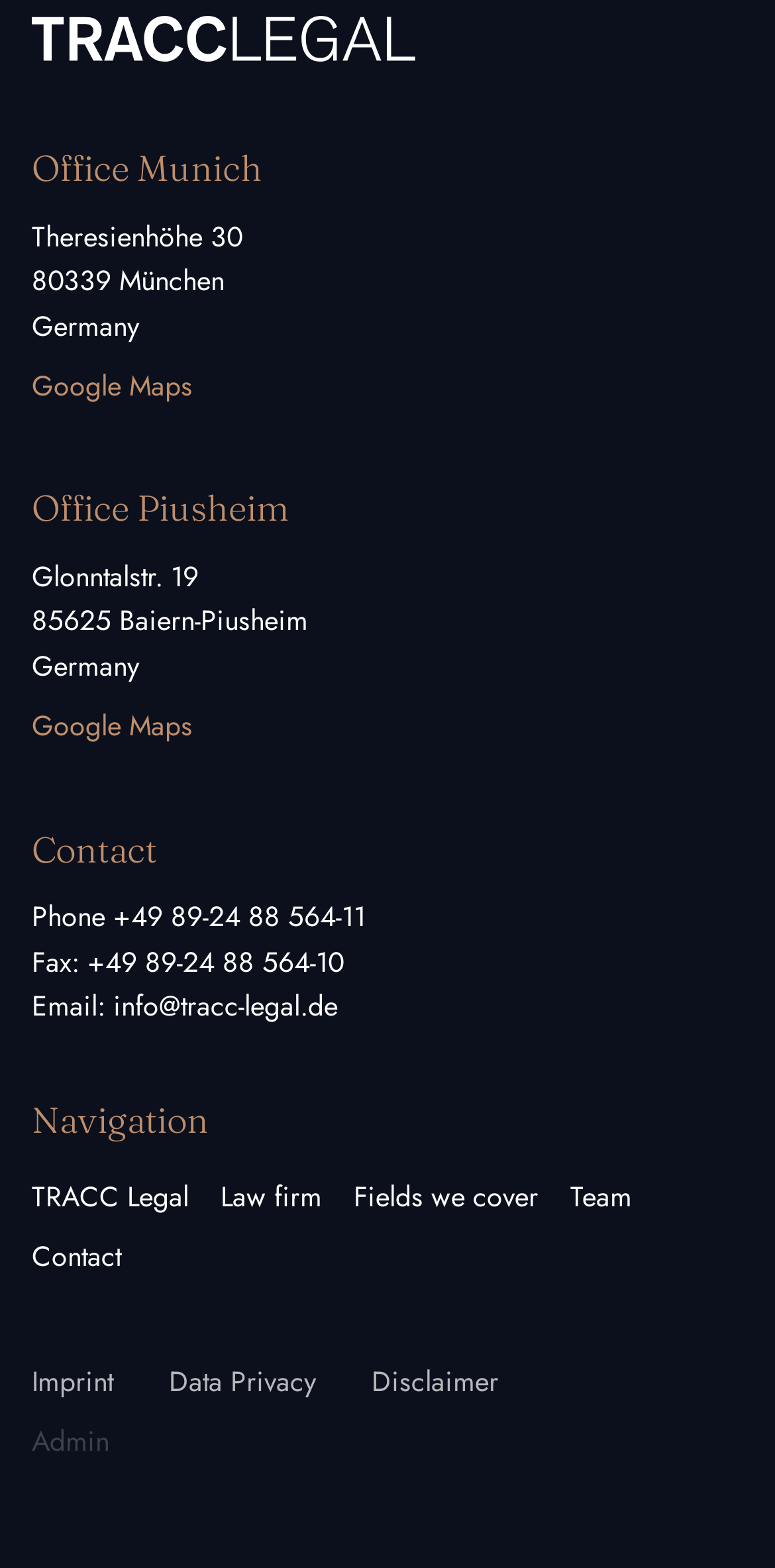Identify the bounding box coordinates of the element to click to follow this instruction: 'Send an email to info@tracc-legal.de'. Ensure the coordinates are four float values between 0 and 1, provided as [left, top, right, bottom].

[0.146, 0.629, 0.436, 0.654]